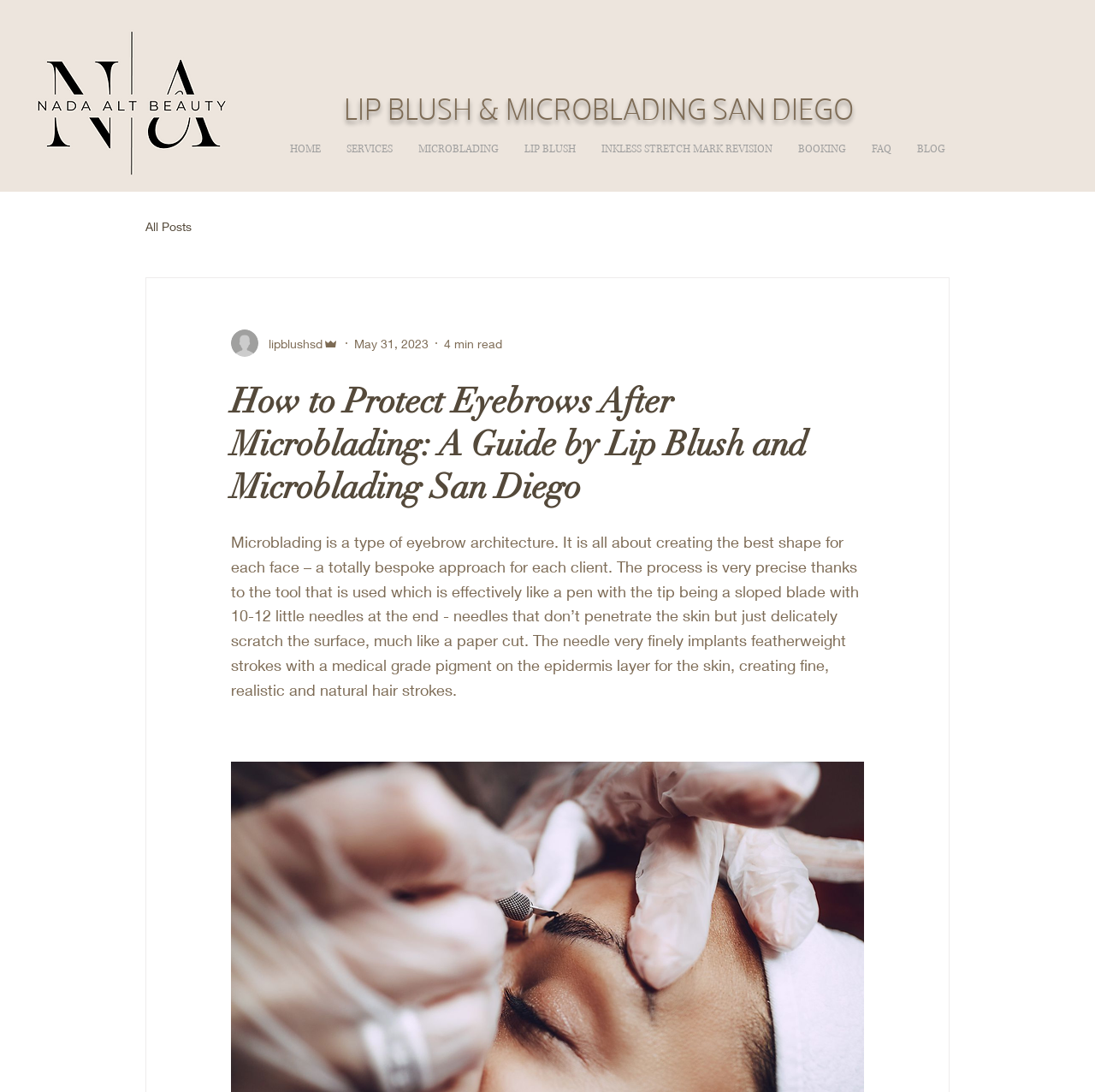Provide a thorough summary of the webpage.

The webpage is about microblading and lip blush services, specifically focusing on aftercare instructions for microblading in San Diego. At the top left corner, there is a logo image. Below the logo, there is a heading that reads "LIP BLUSH & MICROBLADING SAN DIEGO". 

To the right of the heading, there is a navigation menu with seven links: "HOME", "SERVICES", "MICROBLADING", "LIP BLUSH", "INKLESS STRETCH MARK REVISION", "BOOKING", and "FAQ". Below the navigation menu, there is another navigation section with a "BLOG" link.

On the main content area, there is a heading that reads "How to Protect Eyebrows After Microblading: A Guide by Lip Blush and Microblading San Diego". Below the heading, there is a block of text that explains what microblading is, describing it as a type of eyebrow architecture that creates bespoke shapes for each face. The text also explains the process of microblading, including the use of a specialized tool with needles that implant medical-grade pigment on the skin to create natural hair strokes.

Above the main content area, there is a section with a writer's picture, the writer's name "lipblushsd Admin", and the date "May 31, 2023". There is also an indication of the reading time, "4 min read".